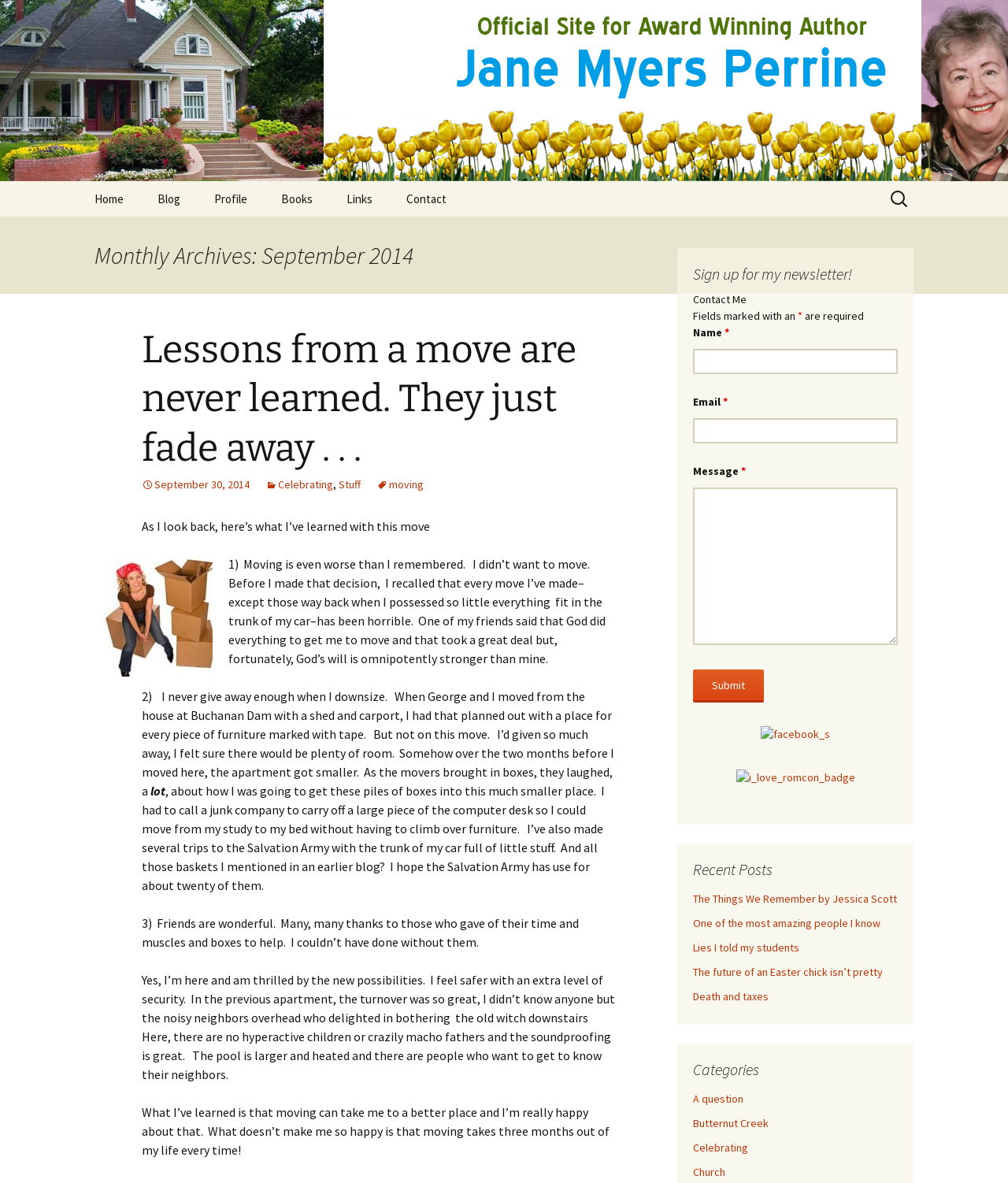Answer the question in a single word or phrase:
What is the name of the author?

Not specified